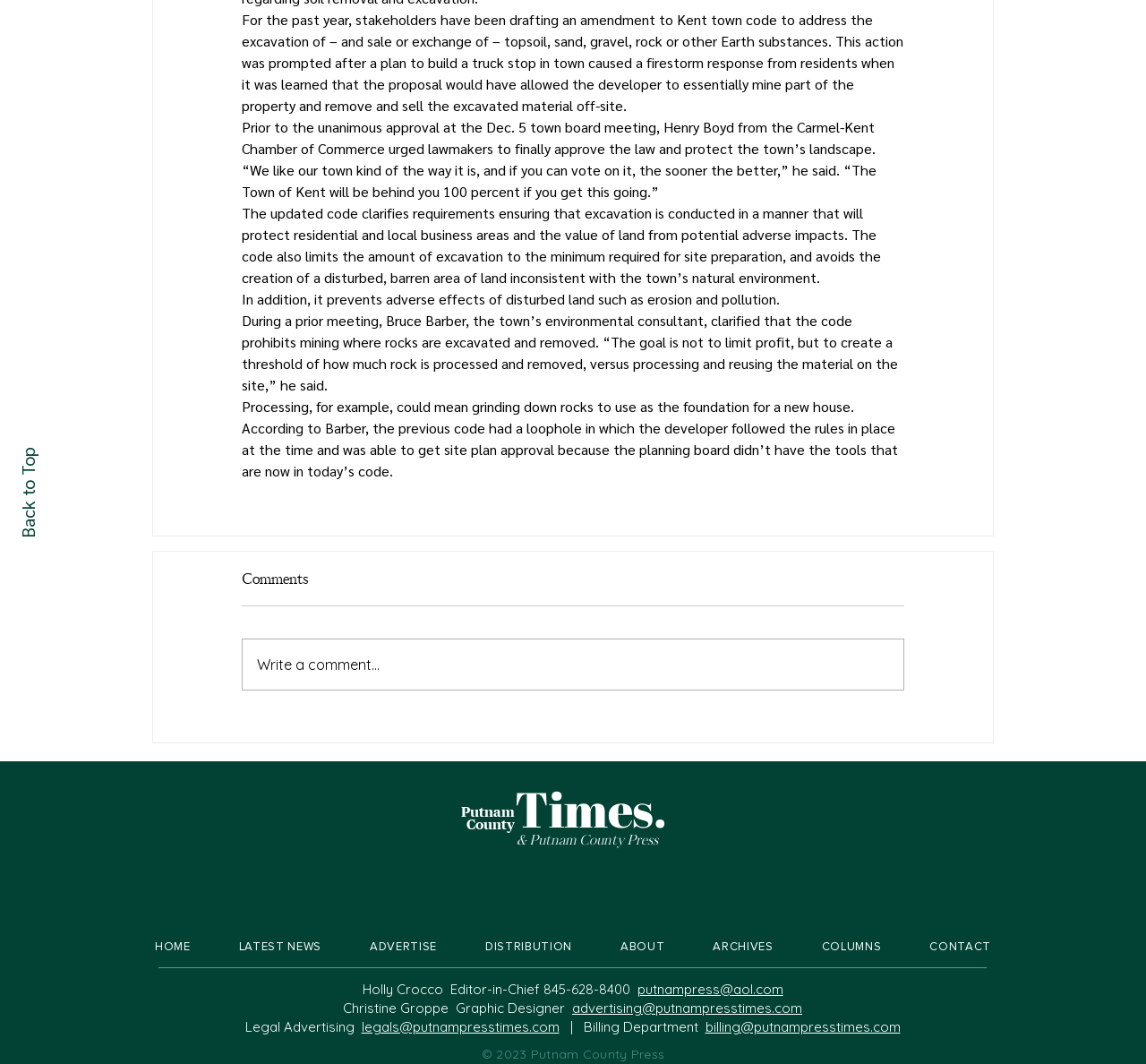Determine the bounding box of the UI component based on this description: "ADVERTISE". The bounding box coordinates should be four float values between 0 and 1, i.e., [left, top, right, bottom].

[0.305, 0.876, 0.399, 0.904]